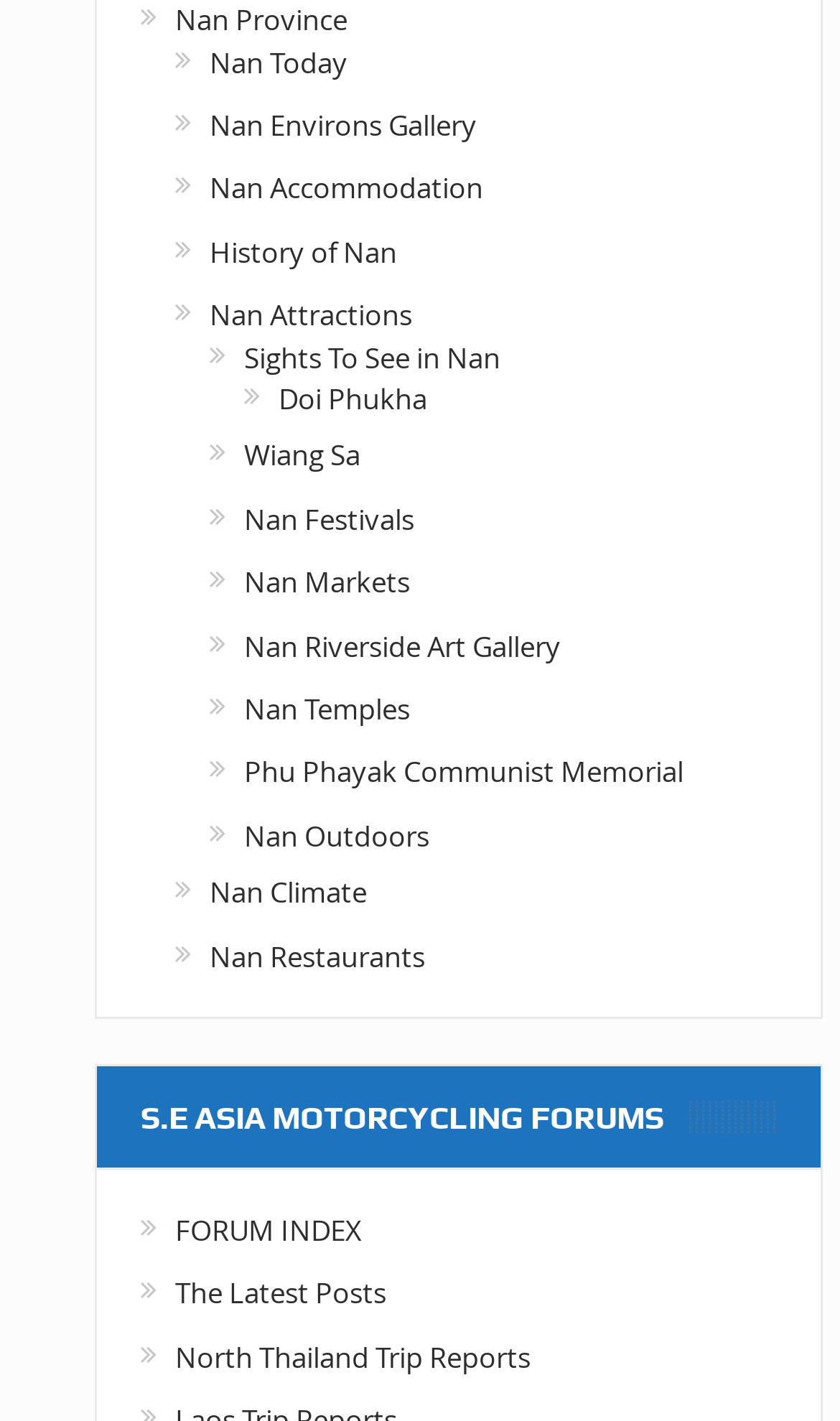How many links are there in the Nan section?
Please provide a comprehensive answer based on the visual information in the image.

I counted the number of links under the Nan section, starting from 'Nan Province' to 'Nan Outdoors', and found 14 links in total.